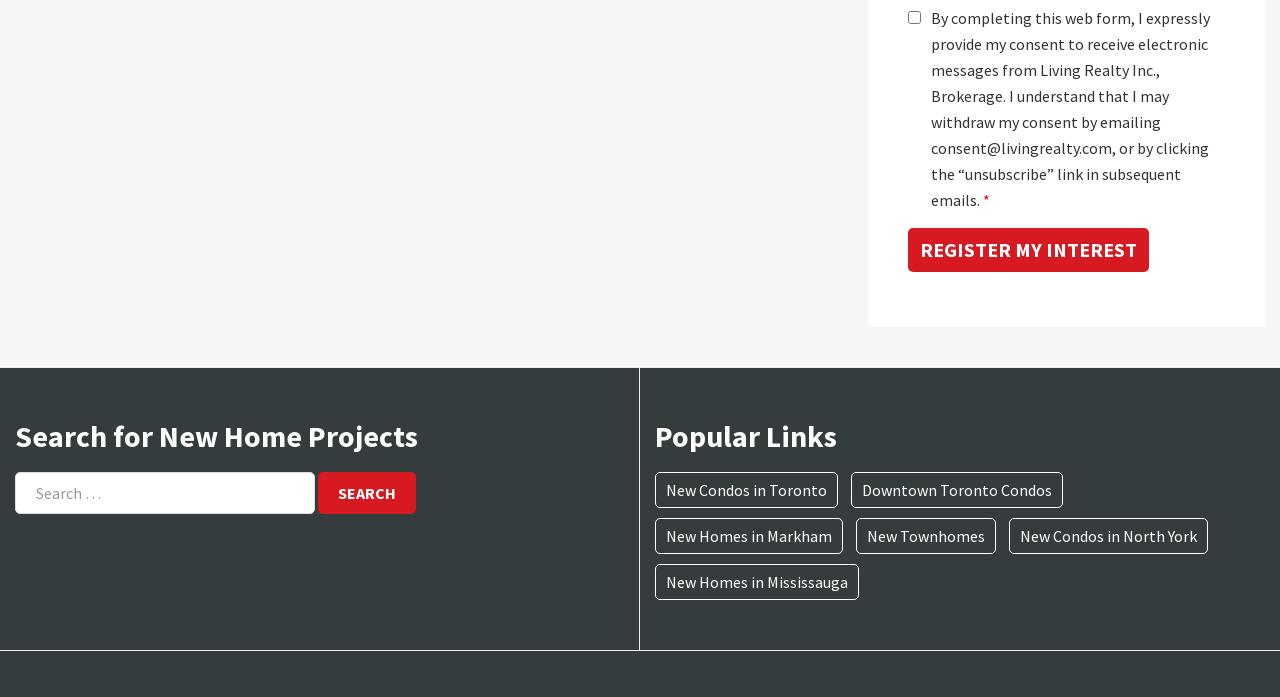What is the purpose of the checkbox?
Using the image as a reference, answer the question in detail.

The checkbox is located next to a text that explains the purpose of providing consent to receive electronic messages from Living Realty Inc., Brokerage. By checking the box, the user is explicitly providing their consent.